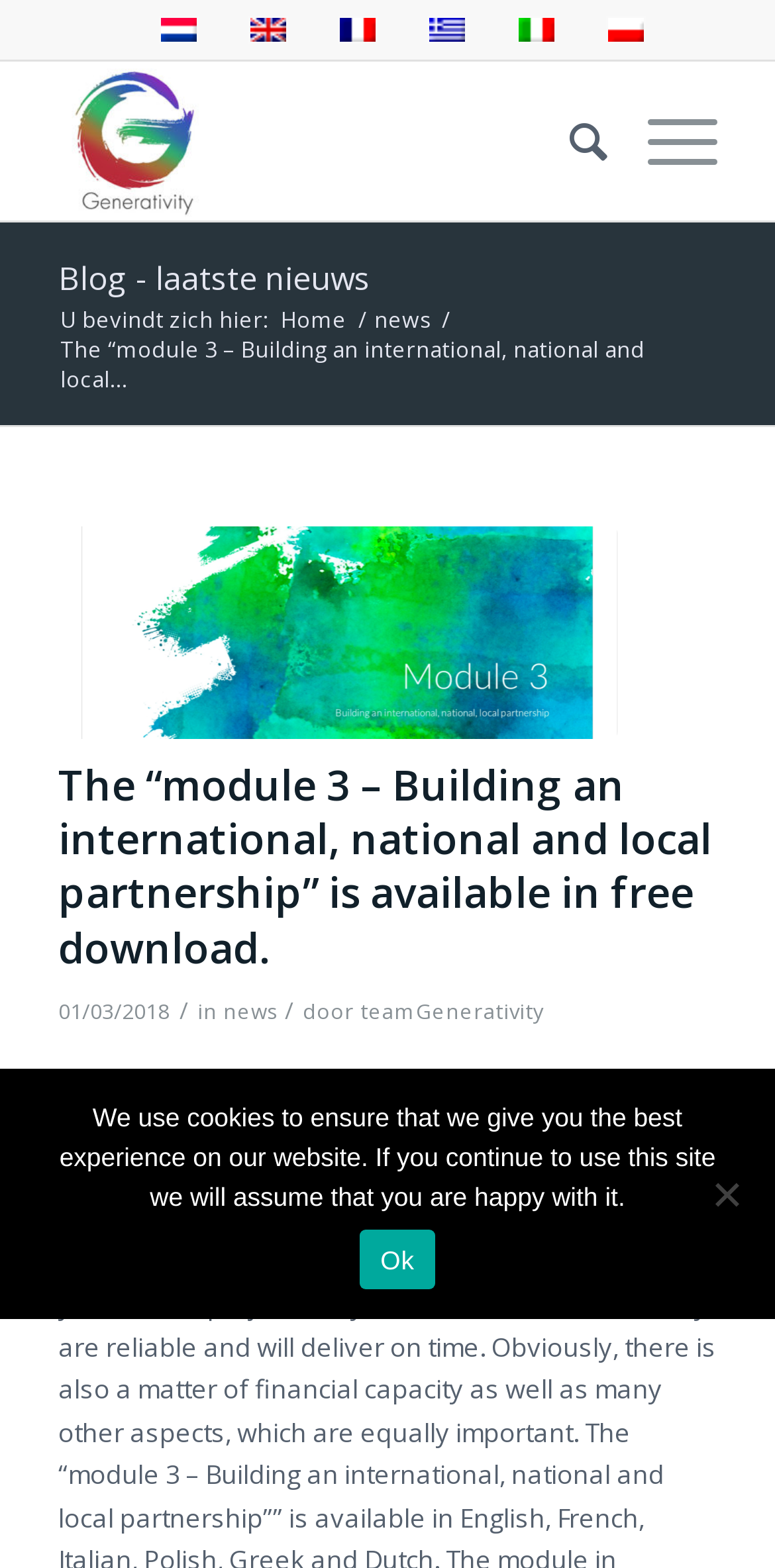What is the title of the current page?
Please provide a detailed answer to the question.

I found the title of the current page by reading the heading on the webpage, which says 'The “module 3 – Building an international, national and local partnership” is available in free download.'.